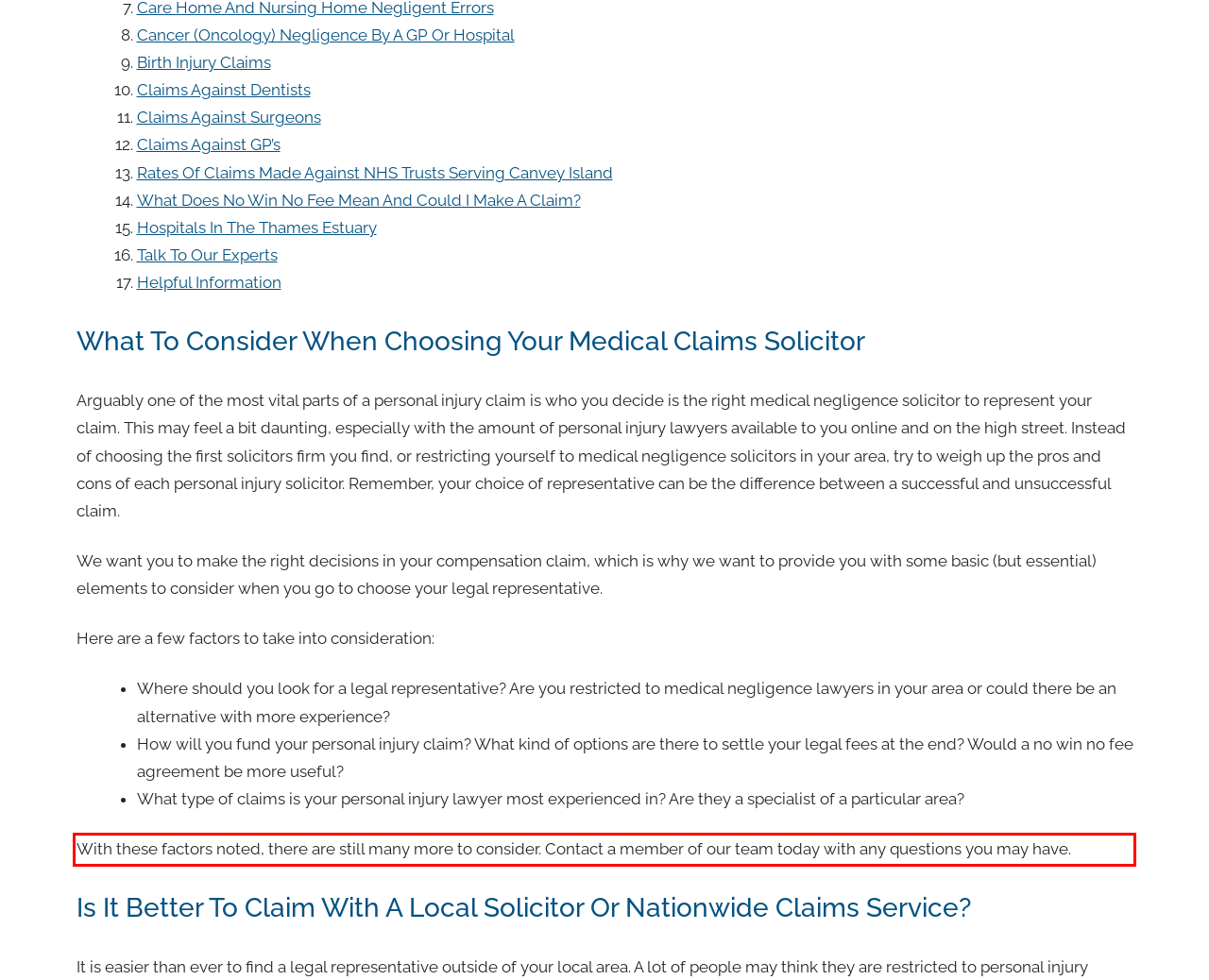Using the provided webpage screenshot, identify and read the text within the red rectangle bounding box.

With these factors noted, there are still many more to consider. Contact a member of our team today with any questions you may have.